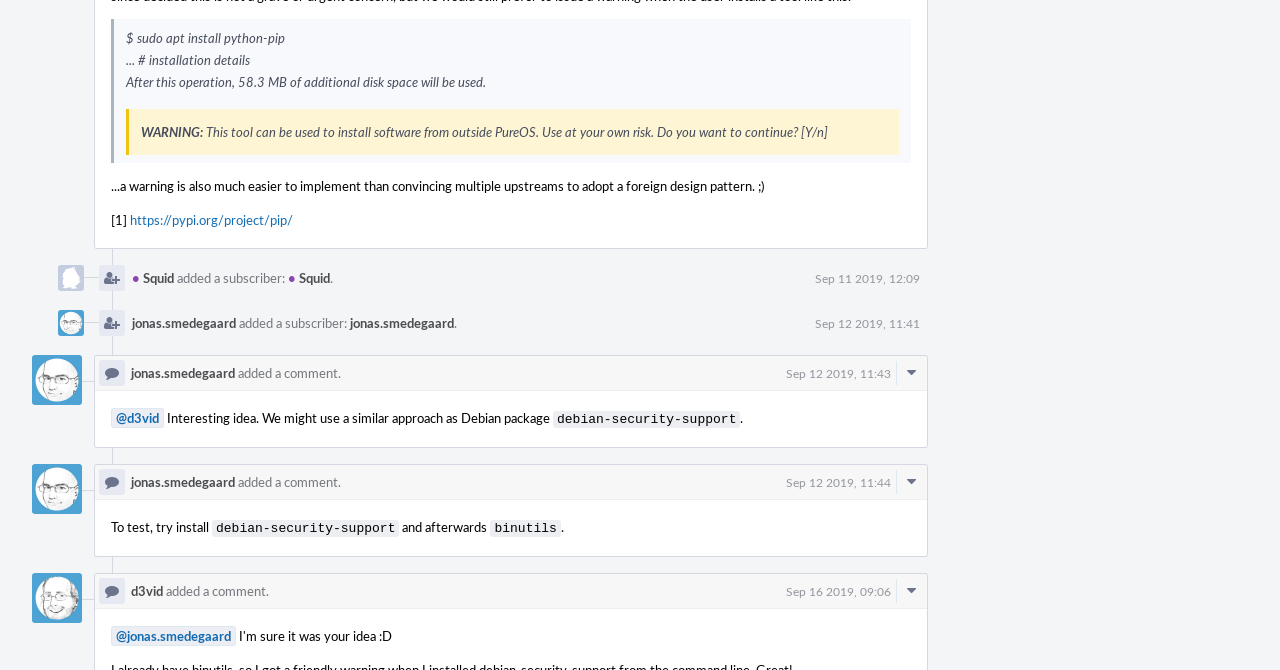What is the package being tested?
Give a one-word or short phrase answer based on the image.

debian-security-support